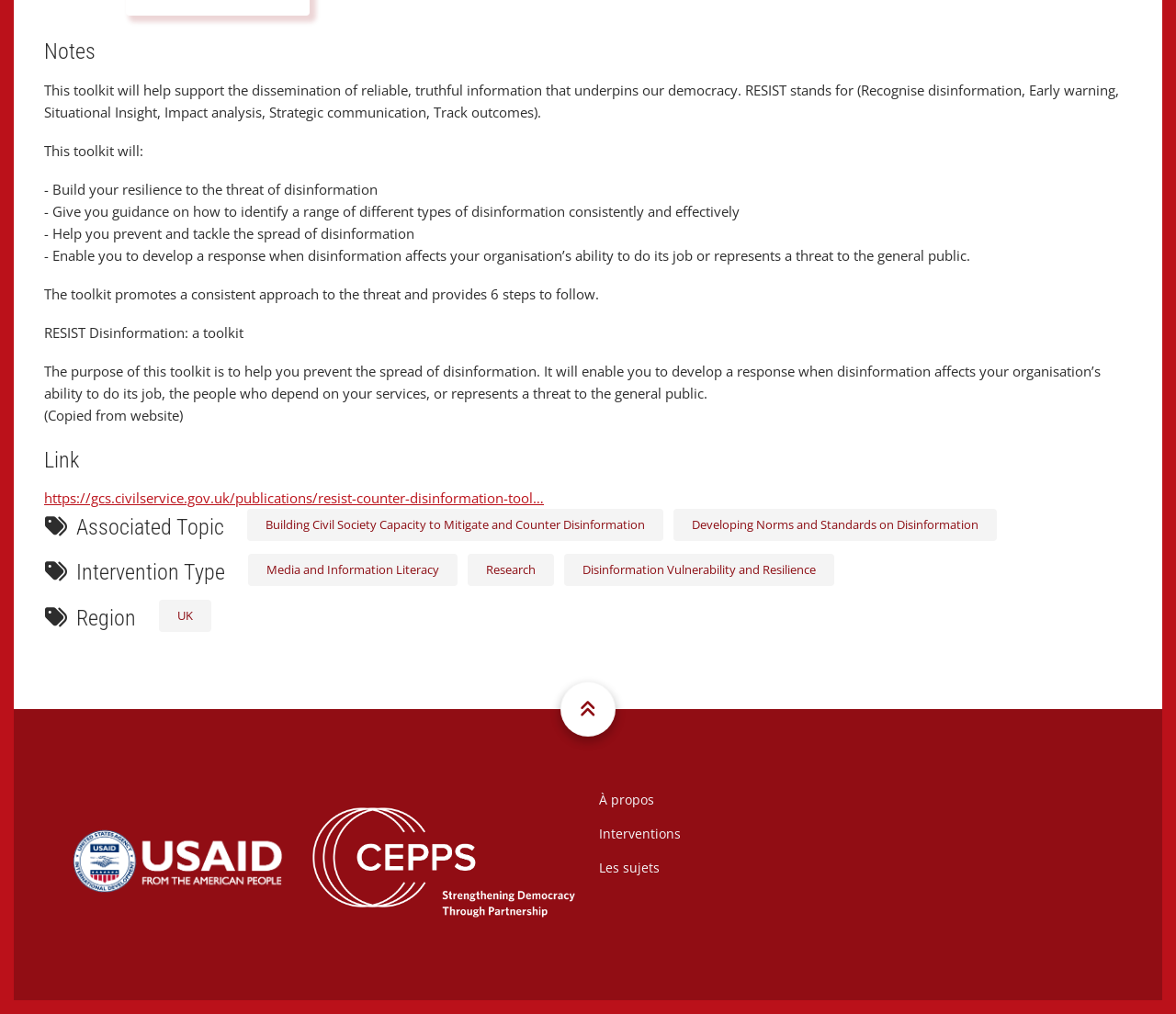Please provide the bounding box coordinates in the format (top-left x, top-left y, bottom-right x, bottom-right y). Remember, all values are floating point numbers between 0 and 1. What is the bounding box coordinate of the region described as: Disinformation Vulnerability and Resilience

[0.48, 0.546, 0.709, 0.578]